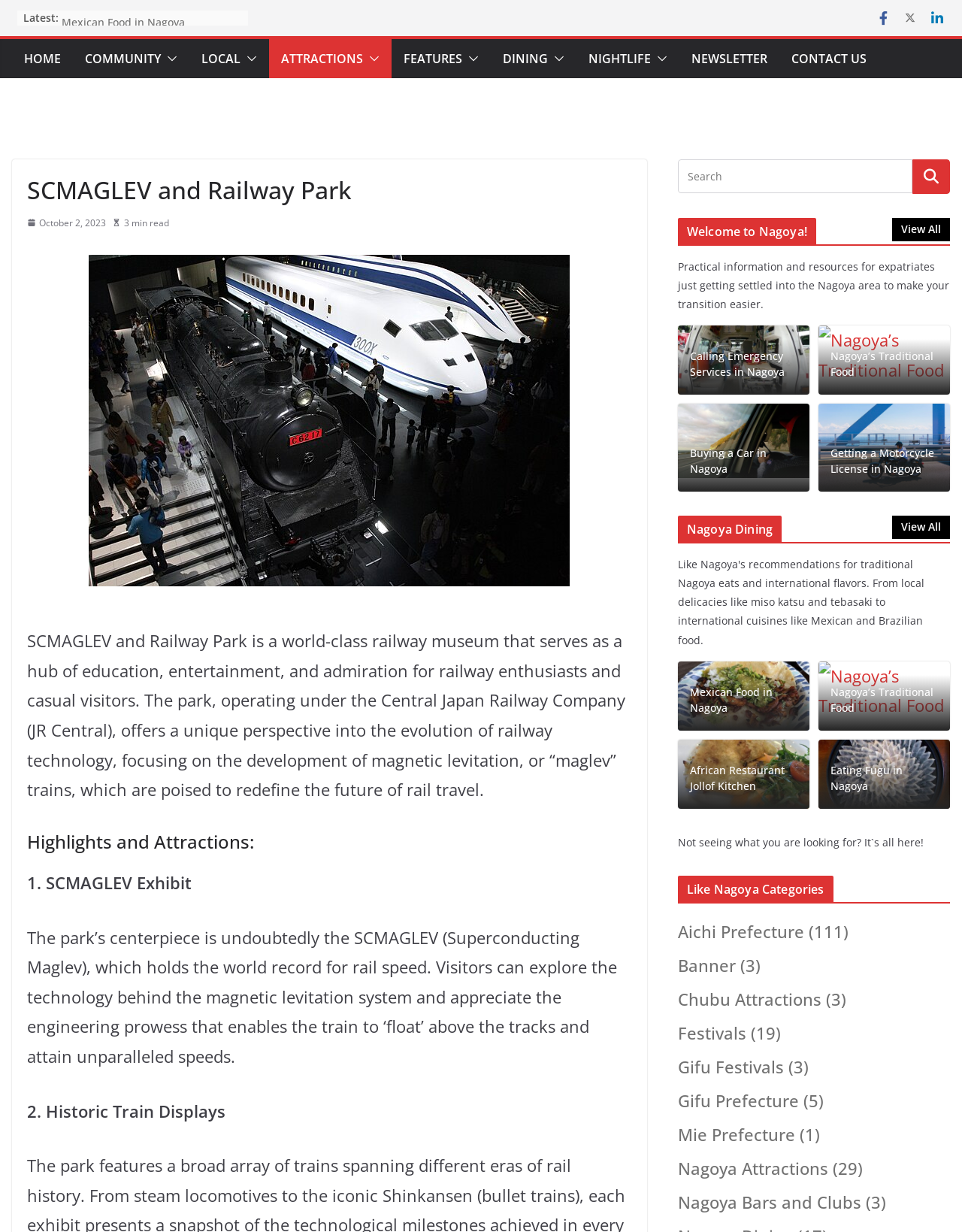Could you specify the bounding box coordinates for the clickable section to complete the following instruction: "Check the Observation Decks to View Nagoya"?

[0.064, 0.001, 0.246, 0.012]